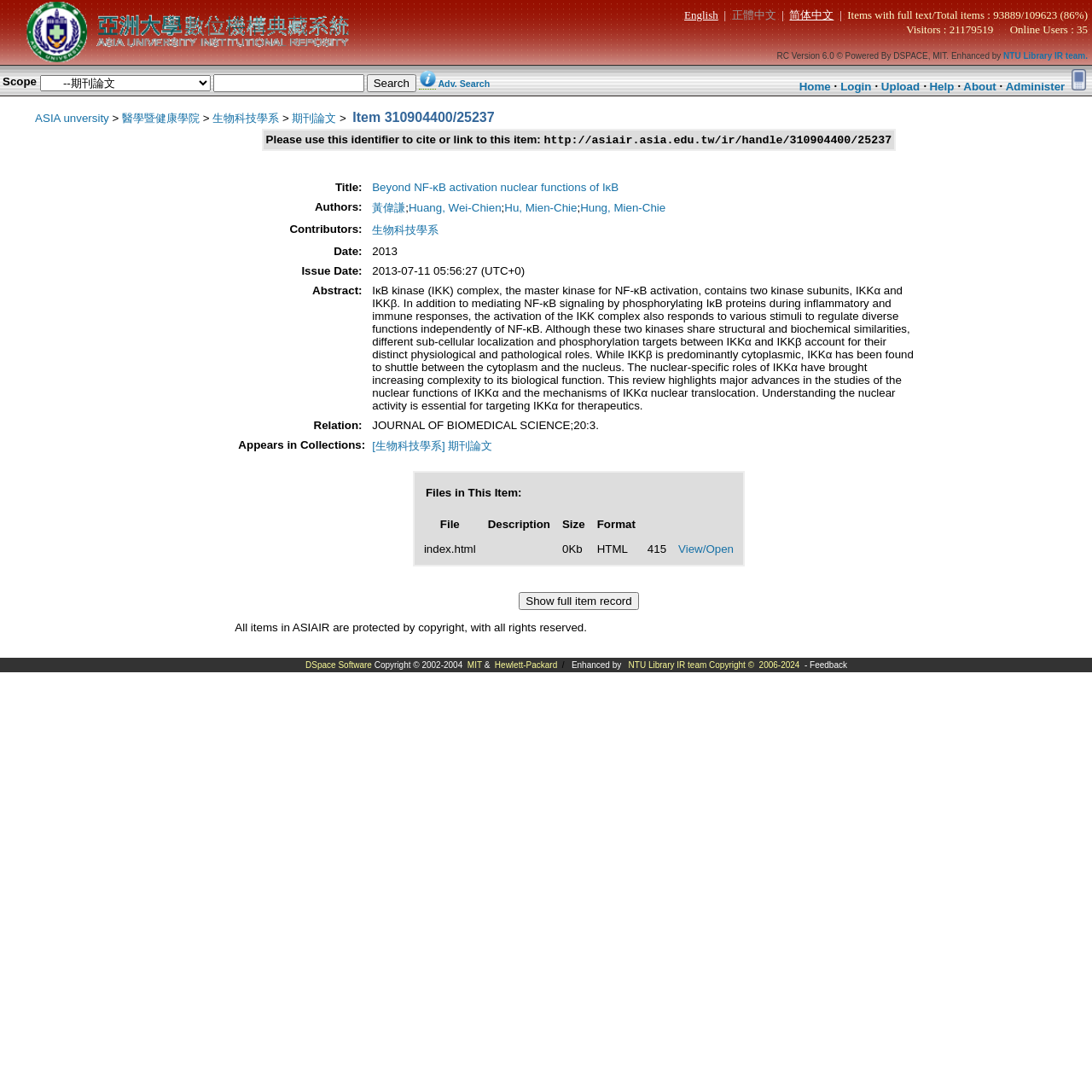Please specify the coordinates of the bounding box for the element that should be clicked to carry out this instruction: "Search for a term". The coordinates must be four float numbers between 0 and 1, formatted as [left, top, right, bottom].

[0.036, 0.068, 0.193, 0.083]